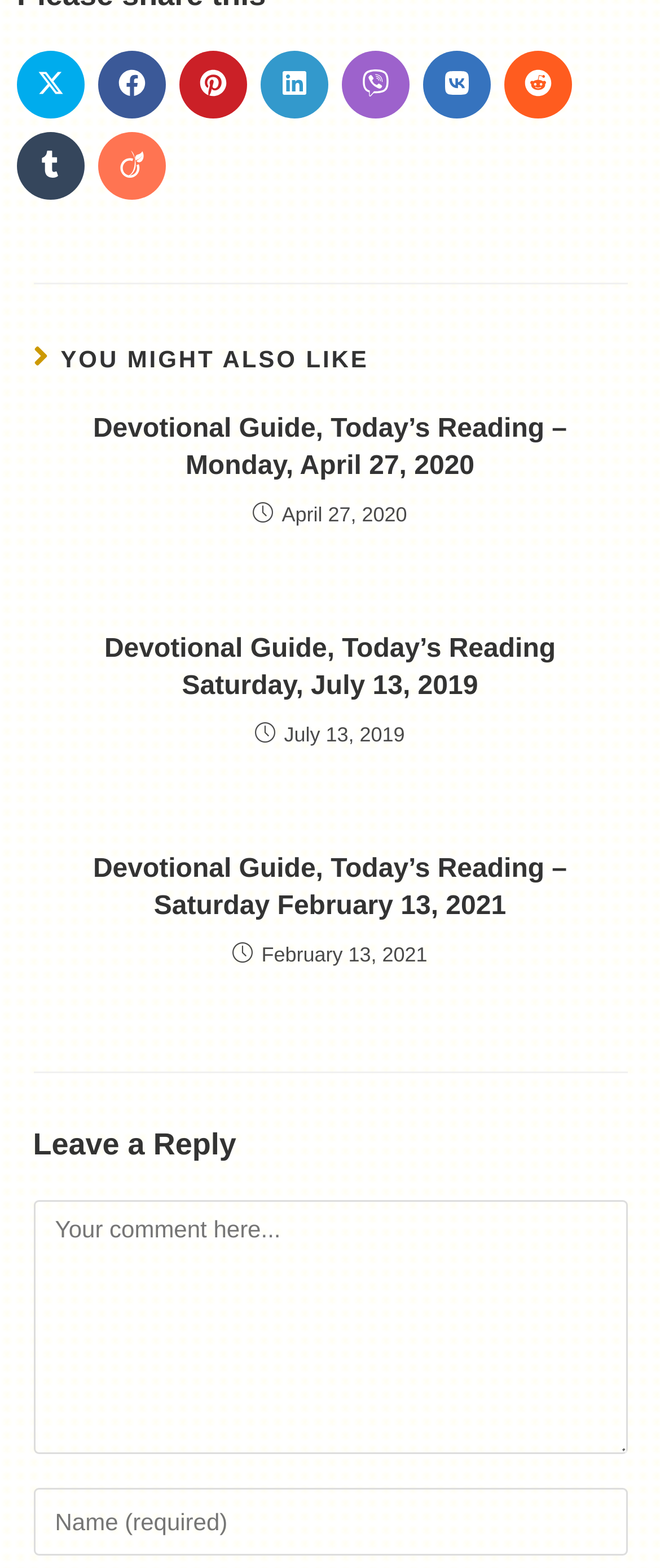Can you enter your name or username to comment?
Please look at the screenshot and answer in one word or a short phrase.

Yes